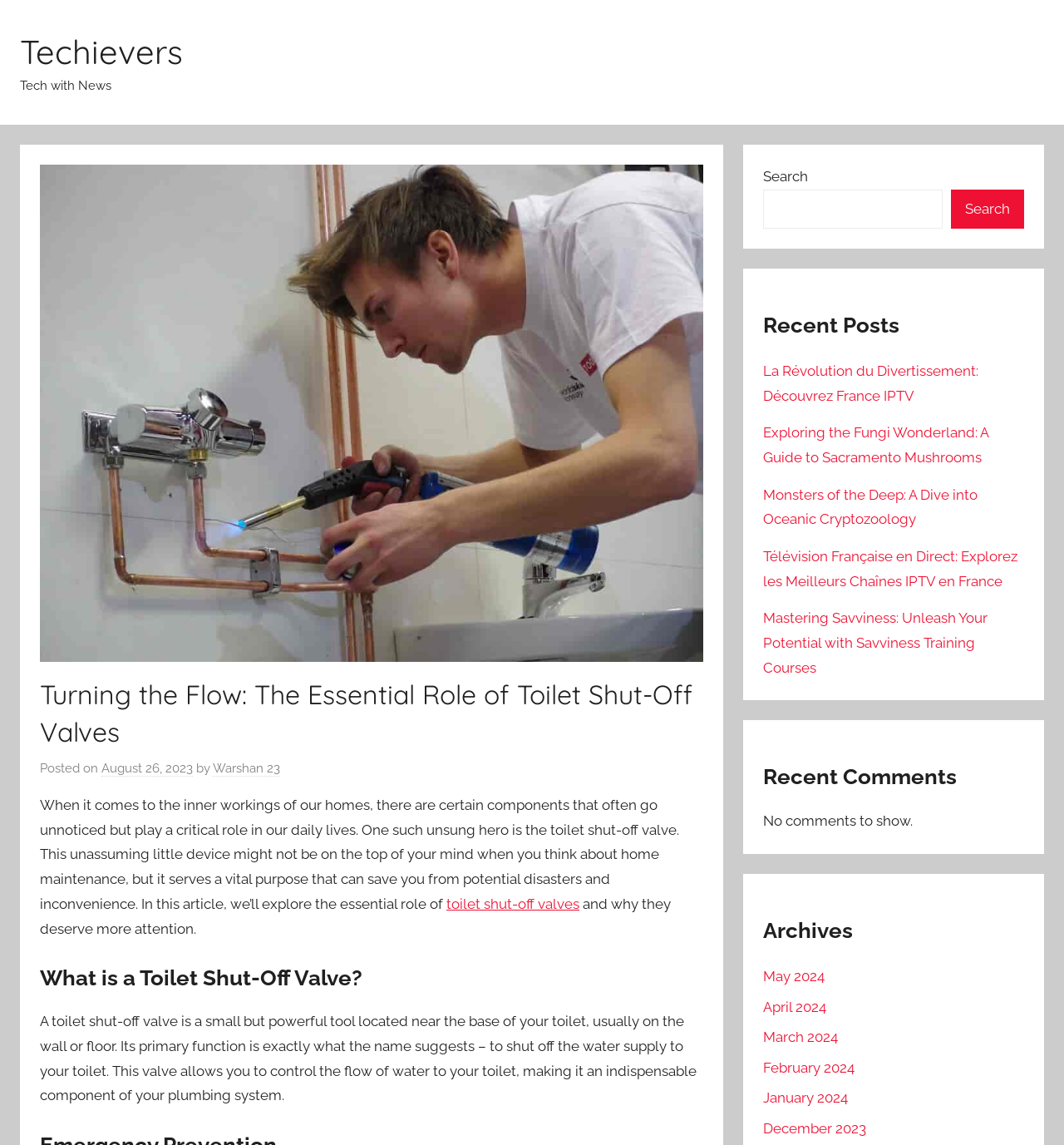Could you indicate the bounding box coordinates of the region to click in order to complete this instruction: "Check the post from August 26, 2023".

[0.095, 0.664, 0.181, 0.678]